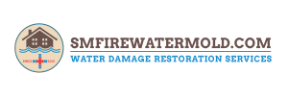Give a one-word or phrase response to the following question: What is the URL of the company's website?

smfirewatermold.com